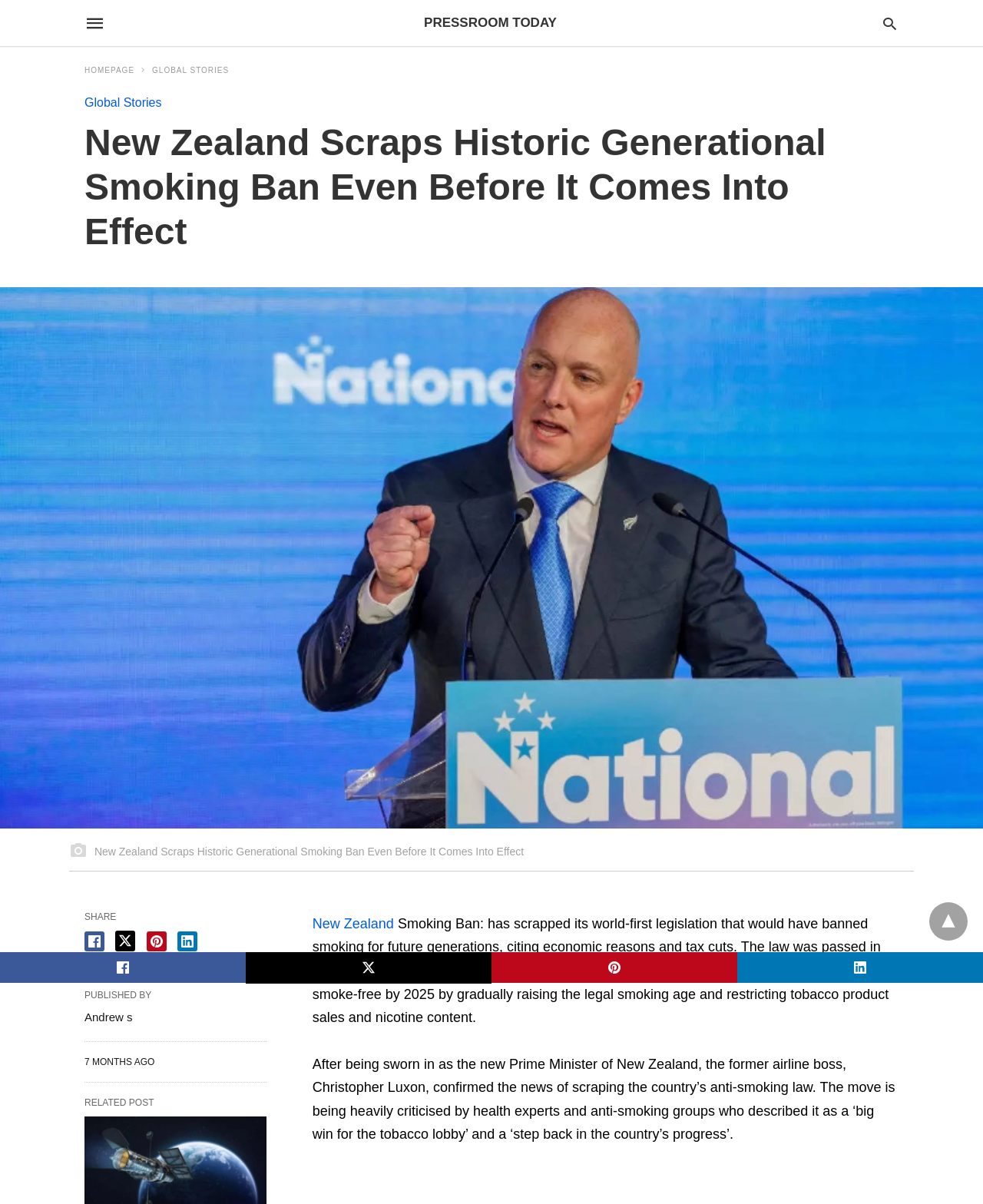Who is the new Prime Minister of New Zealand?
Could you answer the question in a detailed manner, providing as much information as possible?

The answer can be found in the StaticText element with the text 'After being sworn in as the new Prime Minister of New Zealand, the former airline boss, Christopher Luxon, confirmed the news of scraping the country’s anti-smoking law.' This indicates that the new Prime Minister of New Zealand is Christopher Luxon.